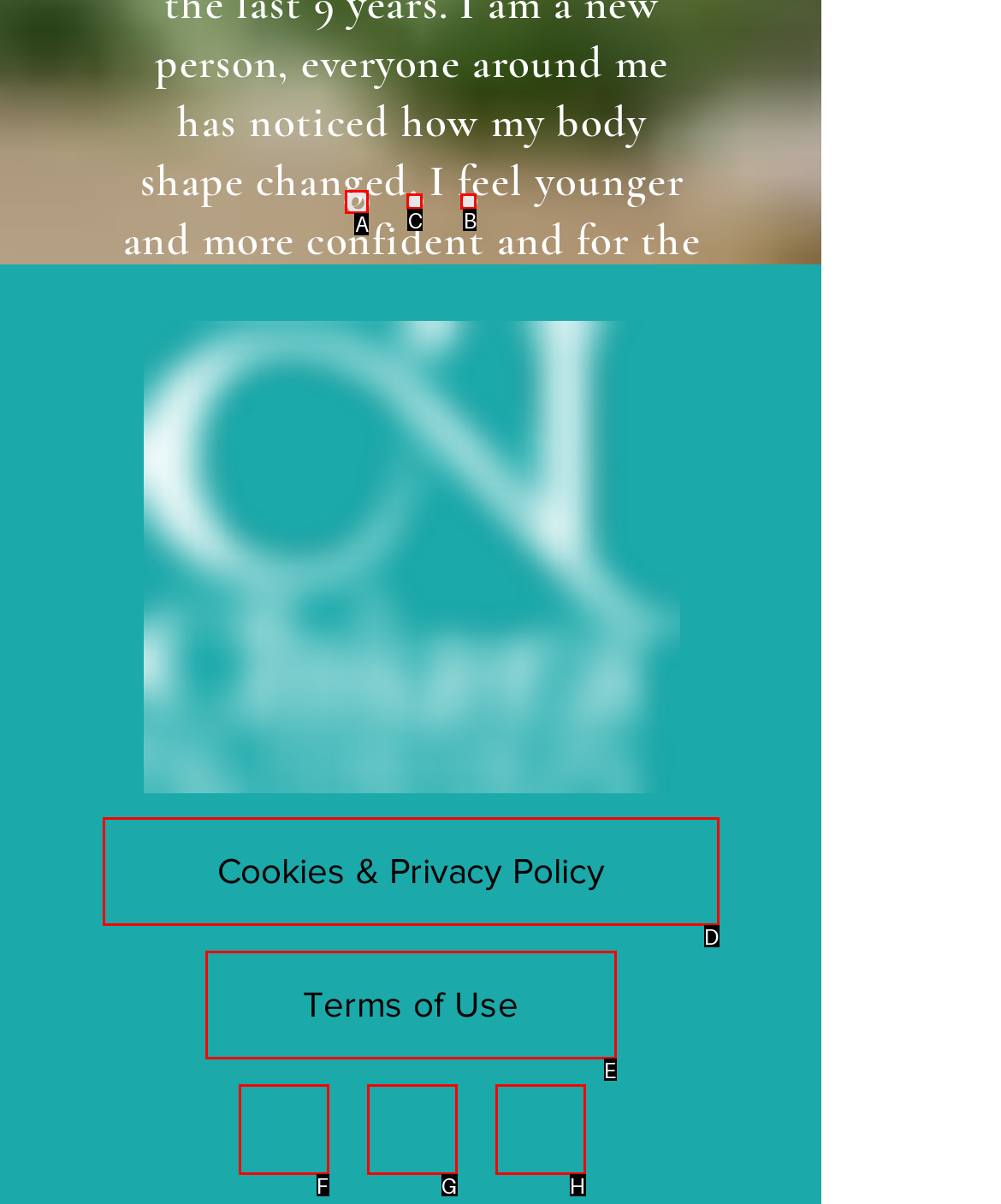Decide which letter you need to select to fulfill the task: view Cristina's profile
Answer with the letter that matches the correct option directly.

B